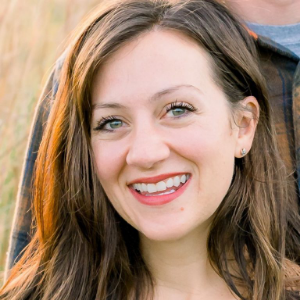What is the theme of Jamie's recipes?
Refer to the image and respond with a one-word or short-phrase answer.

Midwestern